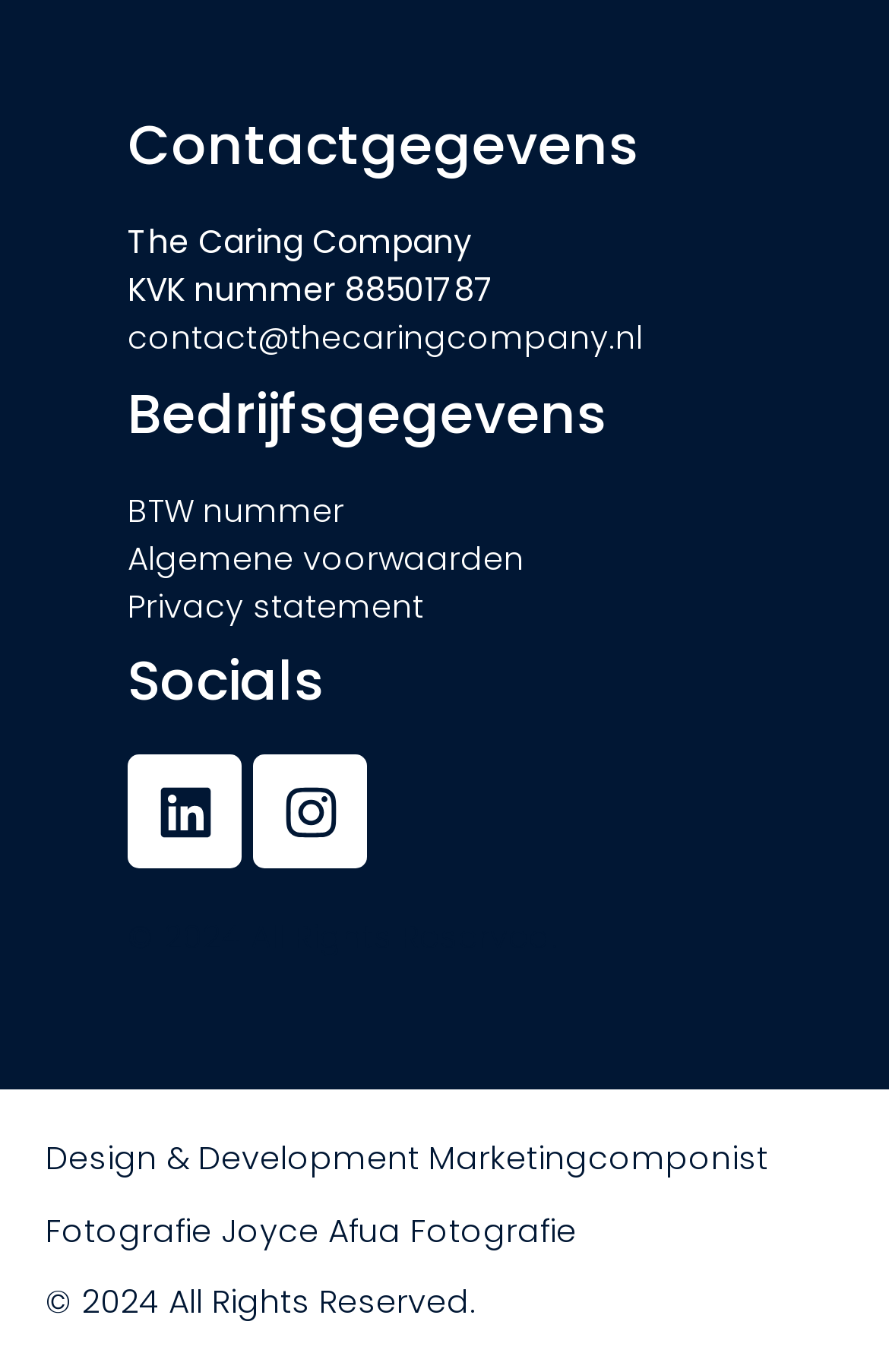Show the bounding box coordinates for the HTML element as described: "Privacy statement".

[0.144, 0.425, 0.477, 0.458]